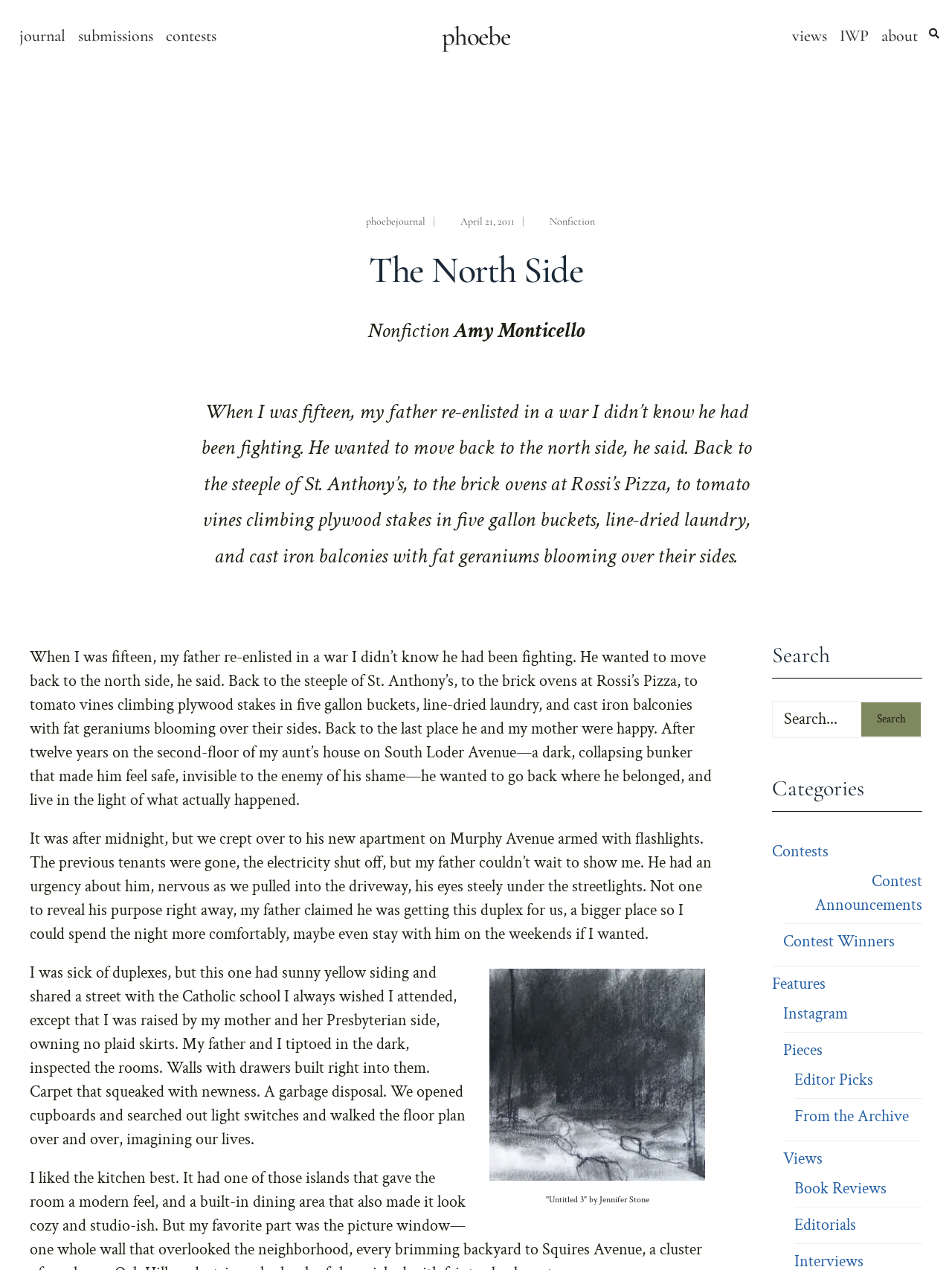What type of content is available on the website?
Examine the image and provide an in-depth answer to the question.

The website appears to have various types of content, including articles, contests, and views, which are categorized and linked on the webpage.